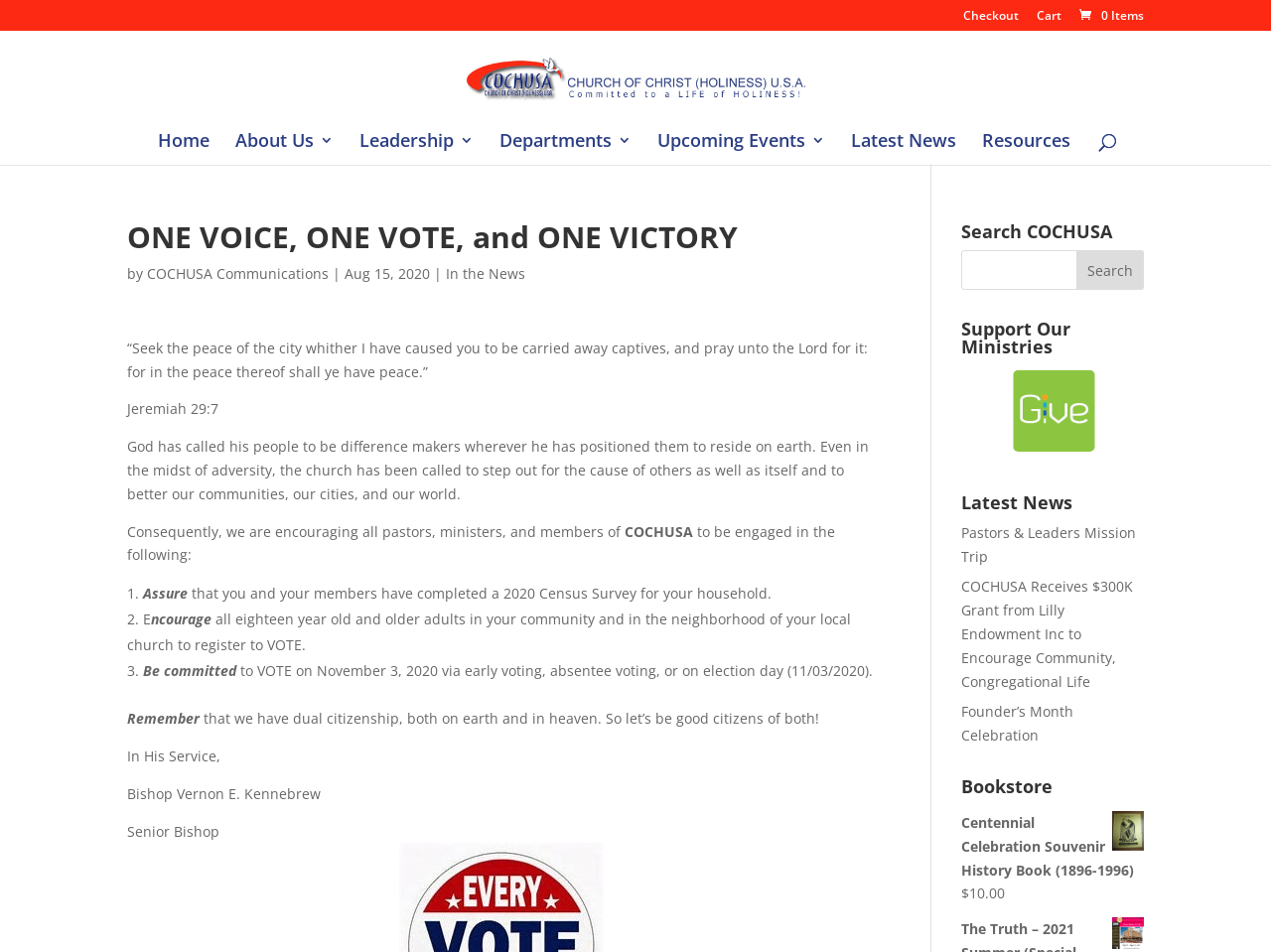Articulate a detailed summary of the webpage's content and design.

The webpage is about the Church of Christ (Holiness) and its mission to encourage its members to participate in the 2020 Census Survey and to vote in the upcoming election. At the top of the page, there are several links to different sections of the website, including "Checkout", "Cart", and "Home". Below these links, there is a large heading that reads "ONE VOICE, ONE VOTE, and ONE VICTORY" followed by a subheading that mentions COCHUSA Communications.

On the left side of the page, there is a search box where users can search for specific content on the website. Below the search box, there are several links to different sections of the website, including "About Us", "Leadership", "Departments", "Upcoming Events", and "Latest News".

The main content of the page is a message from Bishop Vernon E. Kennebrew, encouraging members to participate in the census survey and to vote in the upcoming election. The message is divided into several sections, each with a heading and a list of instructions. The first section encourages members to assure that they and their household members have completed the 2020 Census Survey. The second section encourages members to encourage others in their community to register to vote. The third section encourages members to commit to voting on November 3, 2020.

Below the message, there are several headings and links to different sections of the website, including "Search COCHUSA", "Support Our Ministries", "Latest News", and "Bookstore". The "Support Our Ministries" section has a link to Givelify, a platform for donating to the church. The "Latest News" section has links to several news articles, including one about a mission trip for pastors and leaders and another about a grant received from Lilly Endowment Inc. The "Bookstore" section has a link to a souvenir history book celebrating the church's centennial.

Throughout the page, there are several images, including a logo for the Church of Christ (Holiness) and an image for Givelify. The overall layout of the page is organized and easy to navigate, with clear headings and concise text.